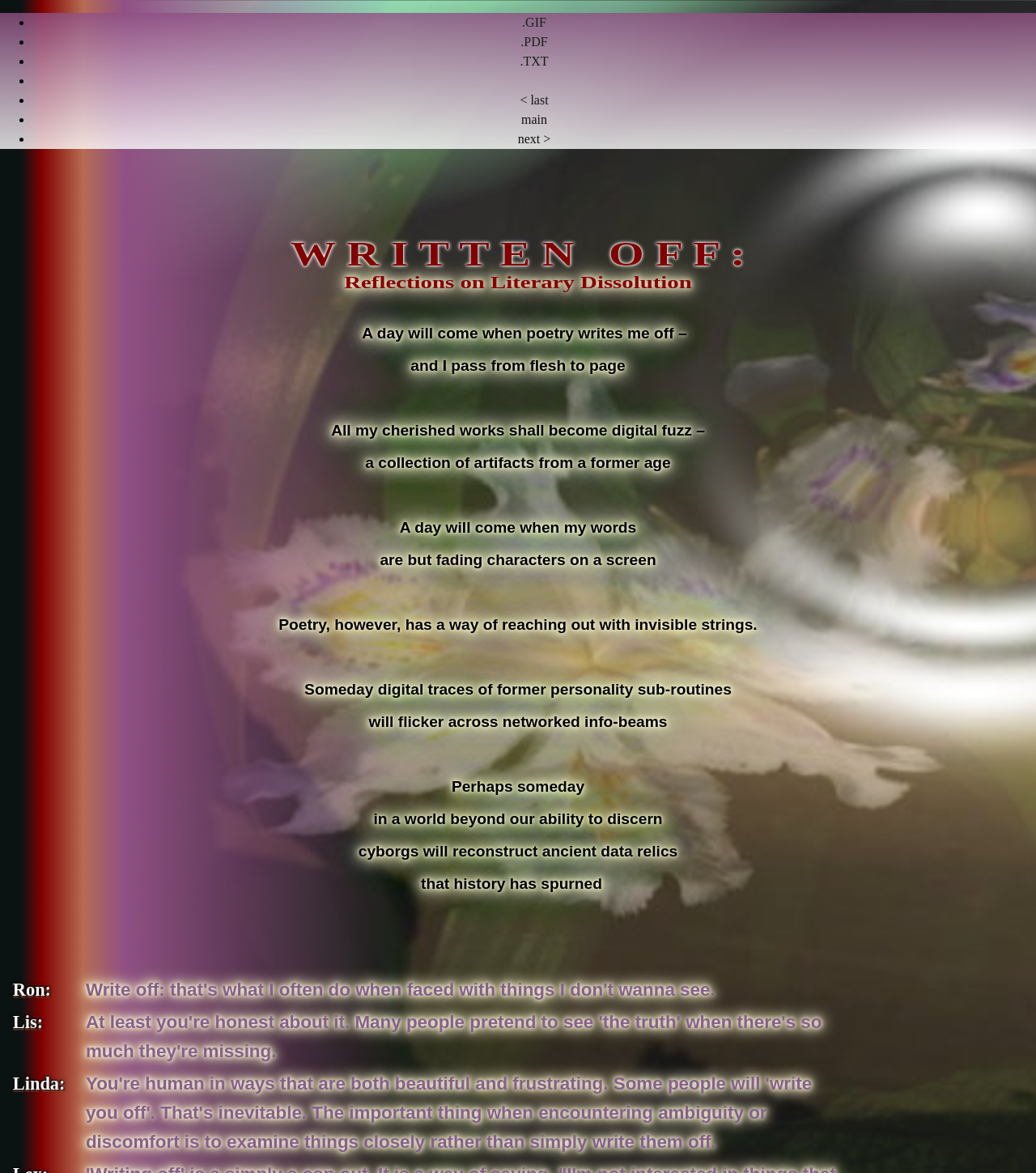Please respond in a single word or phrase: 
What is the last line of the poem?

that history has spurned